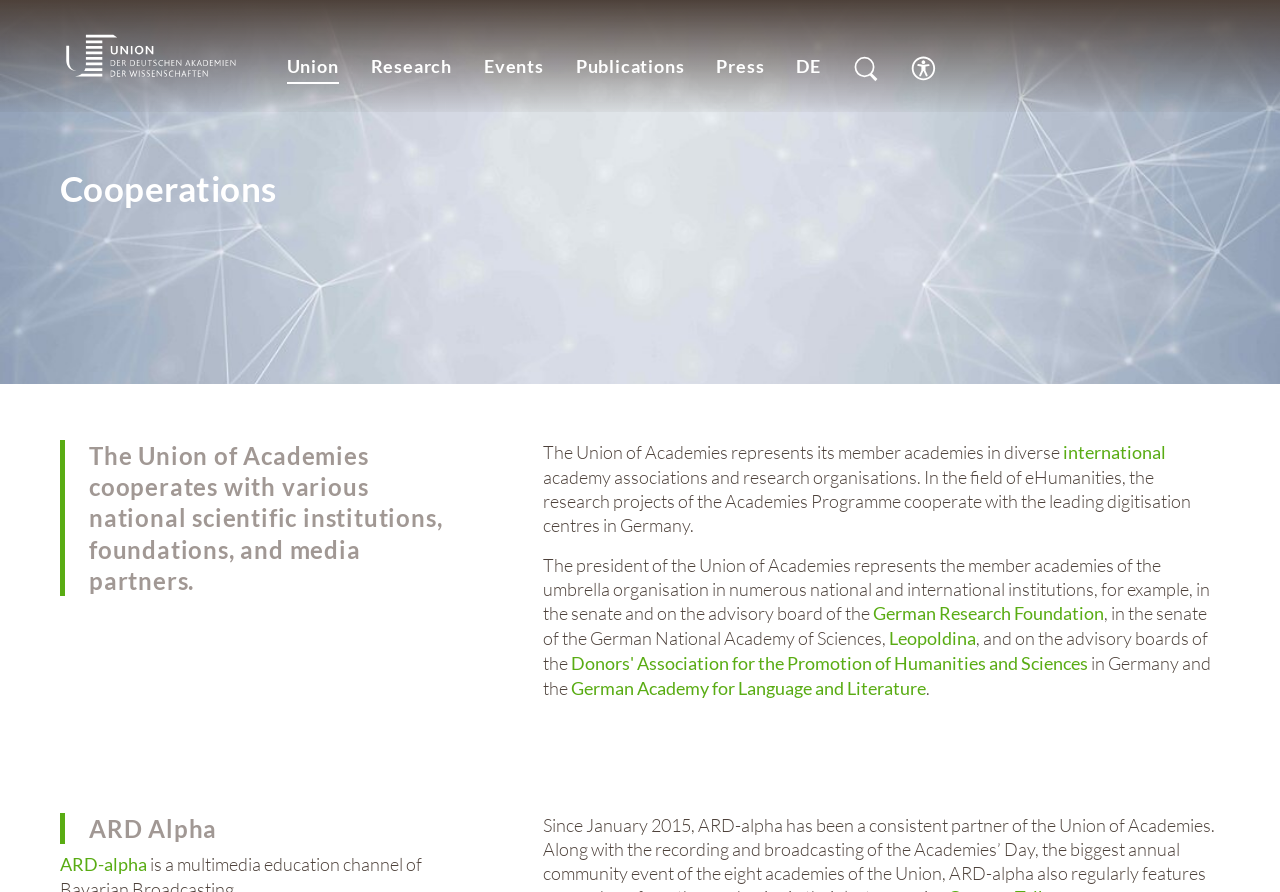Please provide the bounding box coordinates for the element that needs to be clicked to perform the following instruction: "Visit AU Website". The coordinates should be given as four float numbers between 0 and 1, i.e., [left, top, right, bottom].

[0.047, 0.007, 0.193, 0.119]